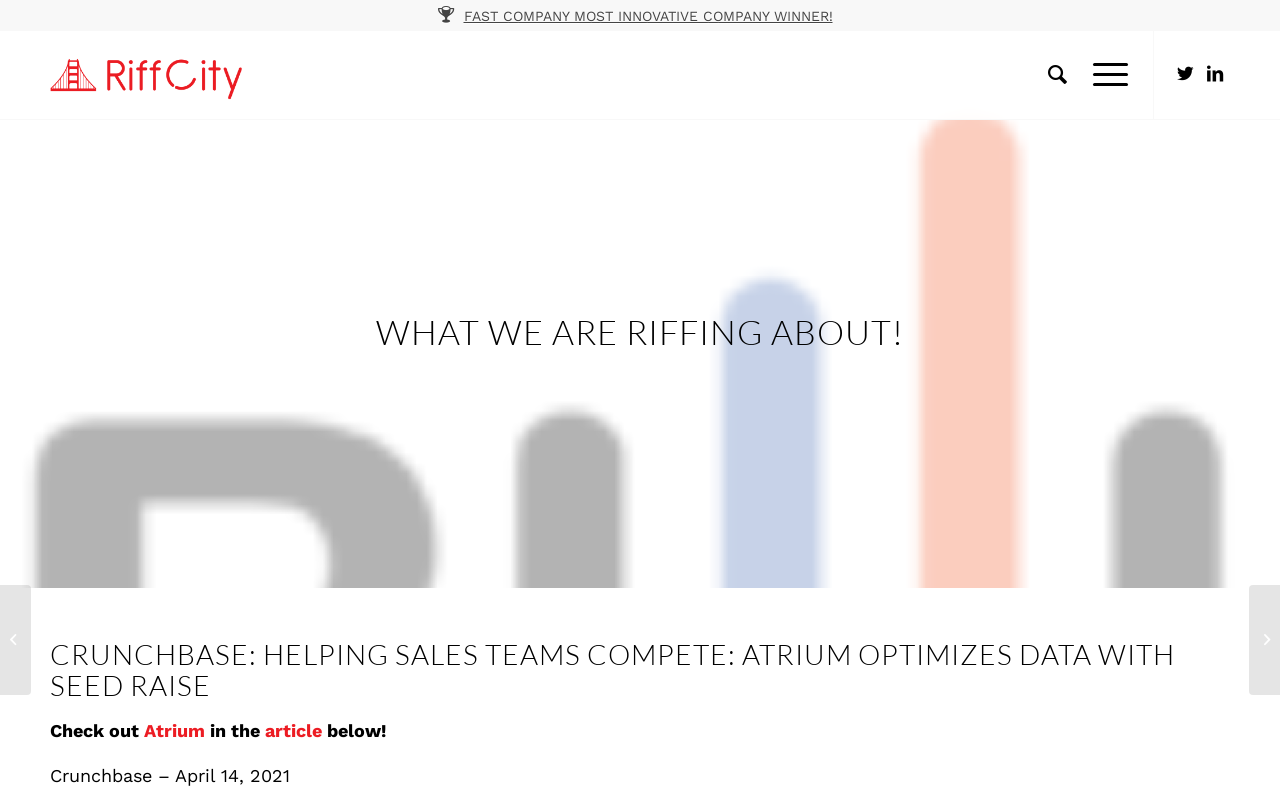Locate the bounding box coordinates of the element to click to perform the following action: 'Check out Atrium in the article'. The coordinates should be given as four float values between 0 and 1, in the form of [left, top, right, bottom].

[0.112, 0.903, 0.16, 0.93]